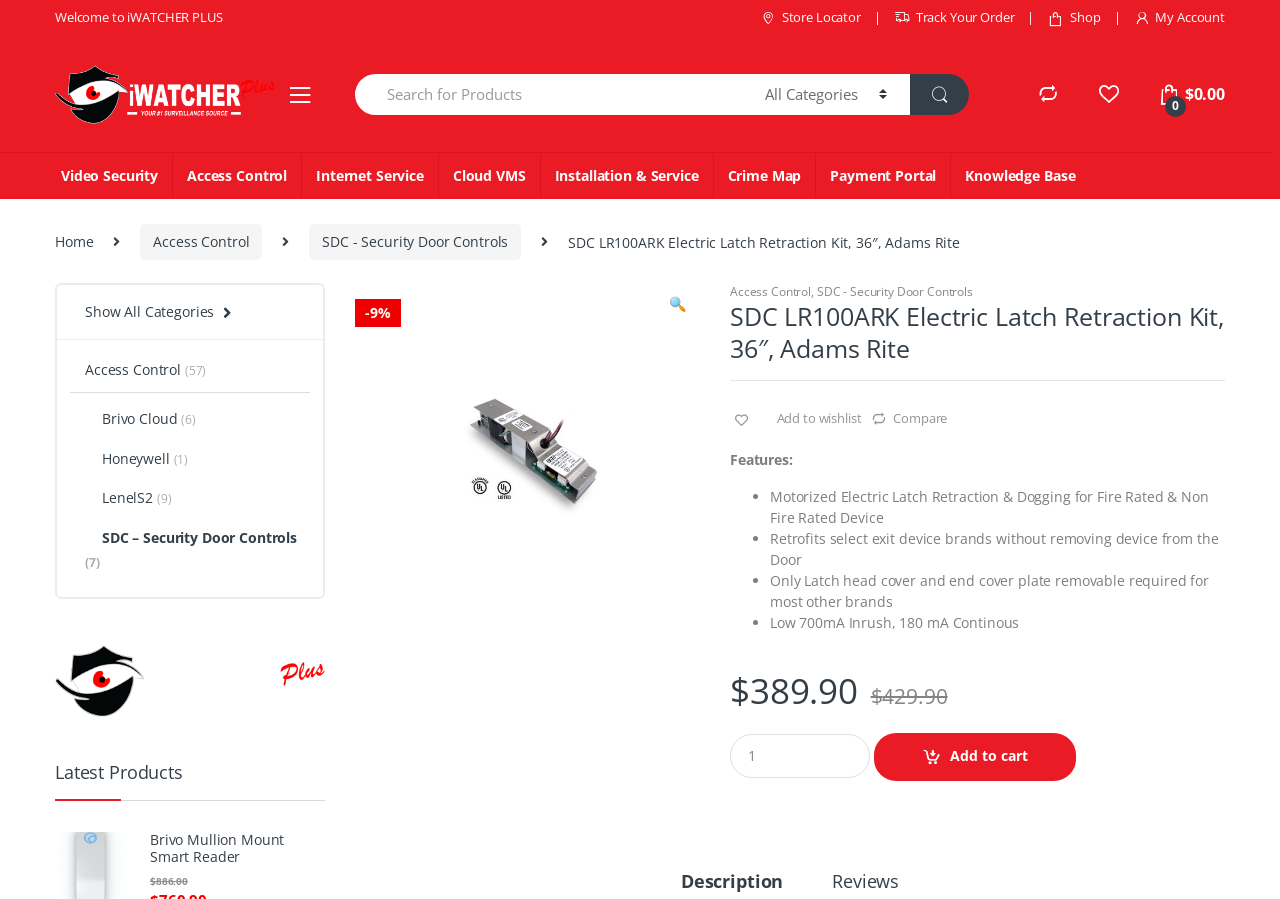What is the product name?
Using the visual information, answer the question in a single word or phrase.

SDC LR100ARK Electric Latch Retraction Kit